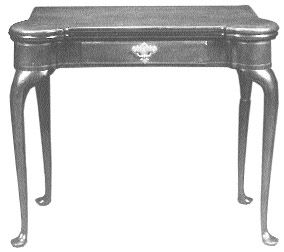What type of artistry is showcased on the playing surface?
Look at the image and answer the question using a single word or phrase.

Crewelwork